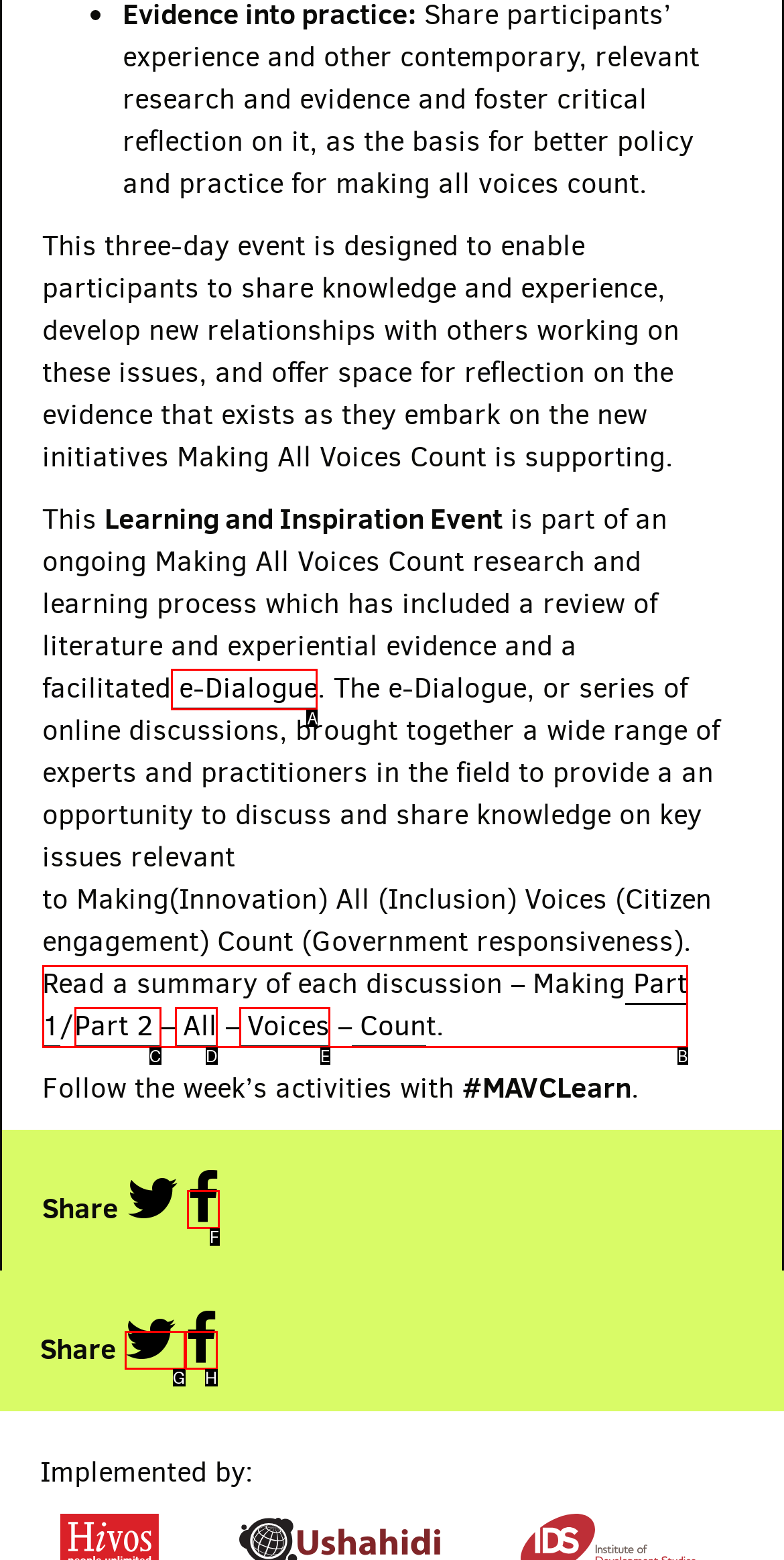Determine the letter of the element I should select to fulfill the following instruction: Click the 'READ MORE →' button. Just provide the letter.

None